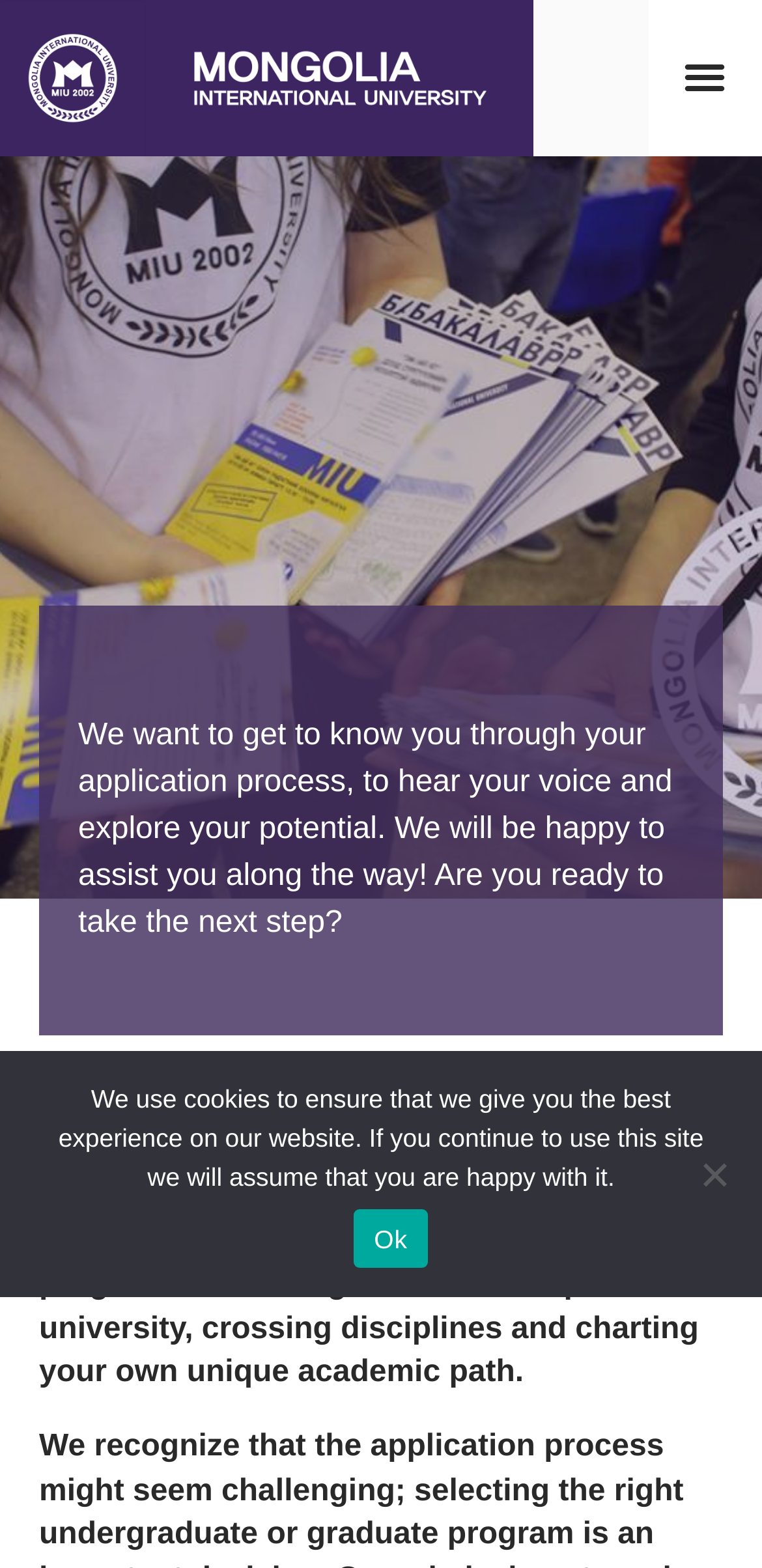What is the topic of the static text?
Using the image as a reference, give a one-word or short phrase answer.

Application process